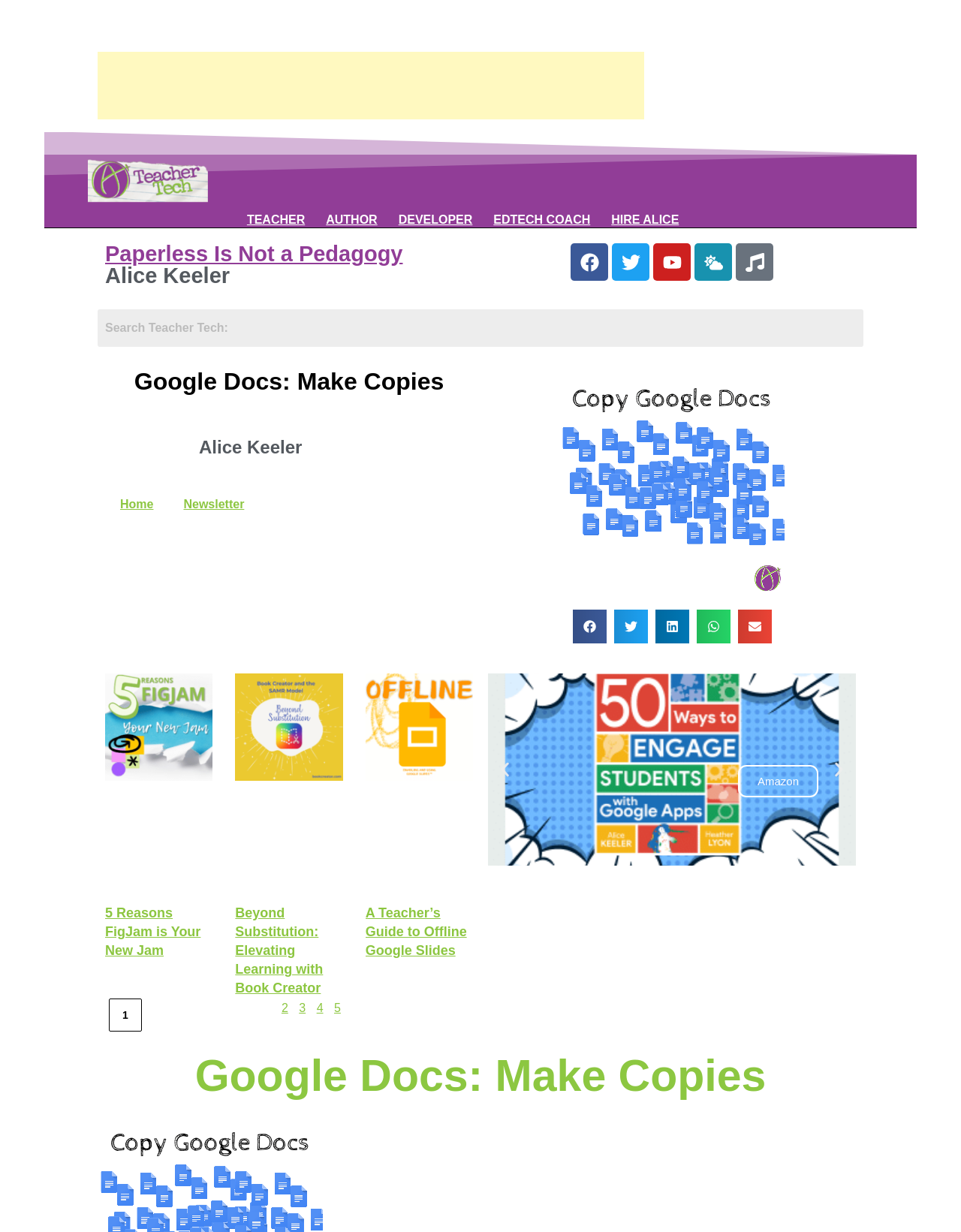Determine the bounding box for the UI element as described: "Hire Alice". The coordinates should be represented as four float numbers between 0 and 1, formatted as [left, top, right, bottom].

[0.636, 0.172, 0.706, 0.185]